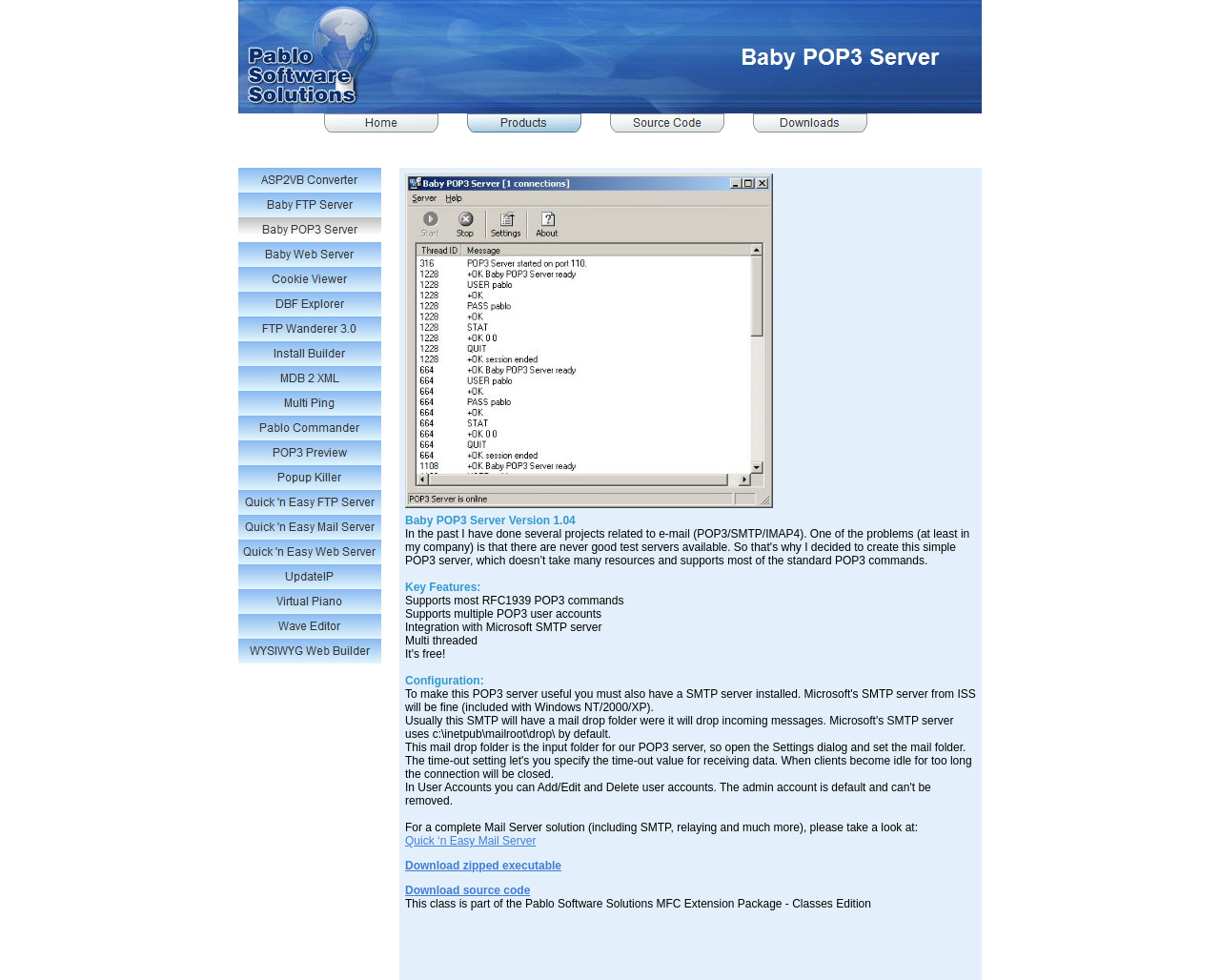Predict the bounding box of the UI element based on the description: "alt="Downloads" name="NavigationButton4" title="Downloads"". The coordinates should be four float numbers between 0 and 1, formatted as [left, top, right, bottom].

[0.617, 0.125, 0.711, 0.138]